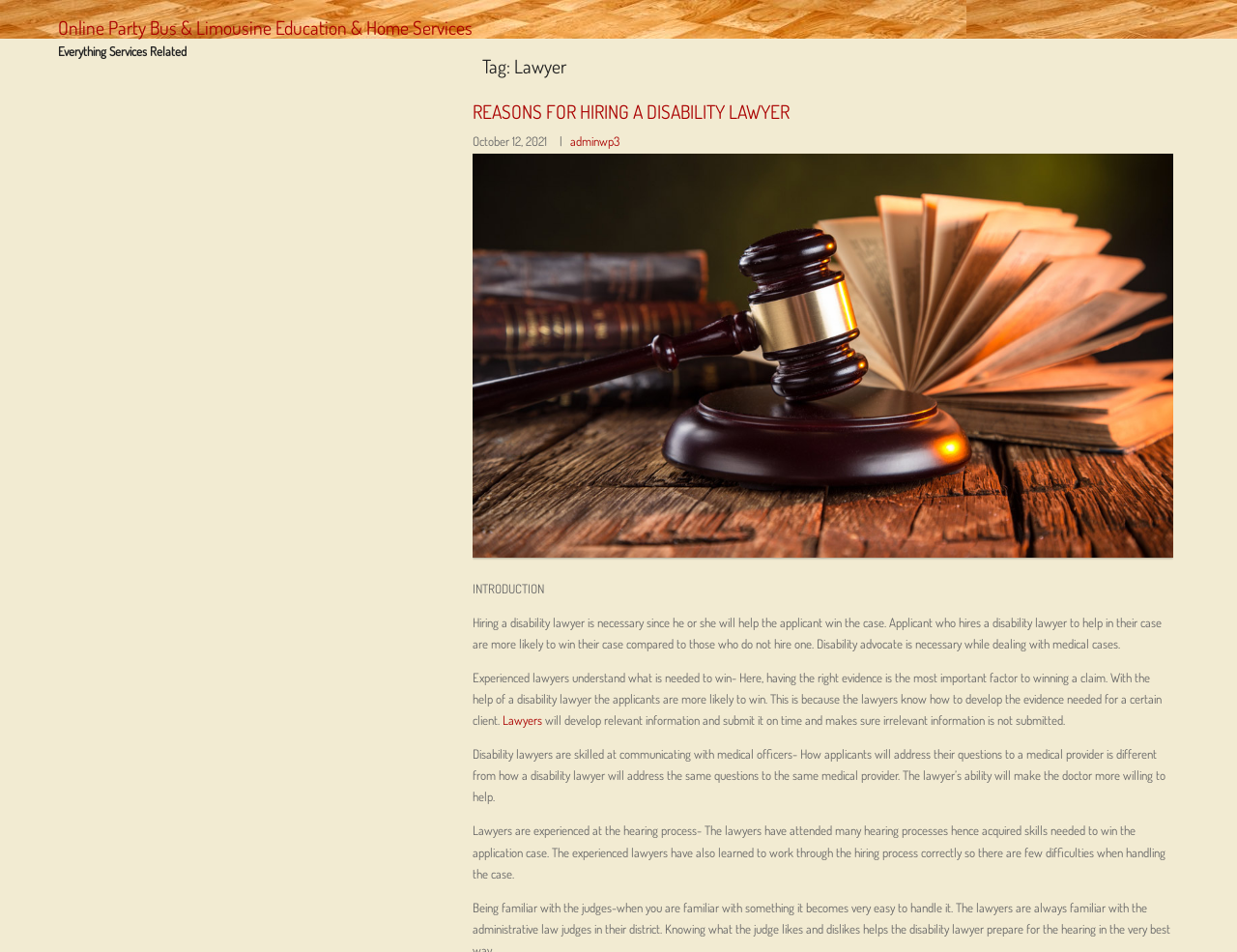What is the date of the article?
Please craft a detailed and exhaustive response to the question.

The date of the article is October 12, 2021, as indicated by the time element on the webpage, which shows the date of publication.